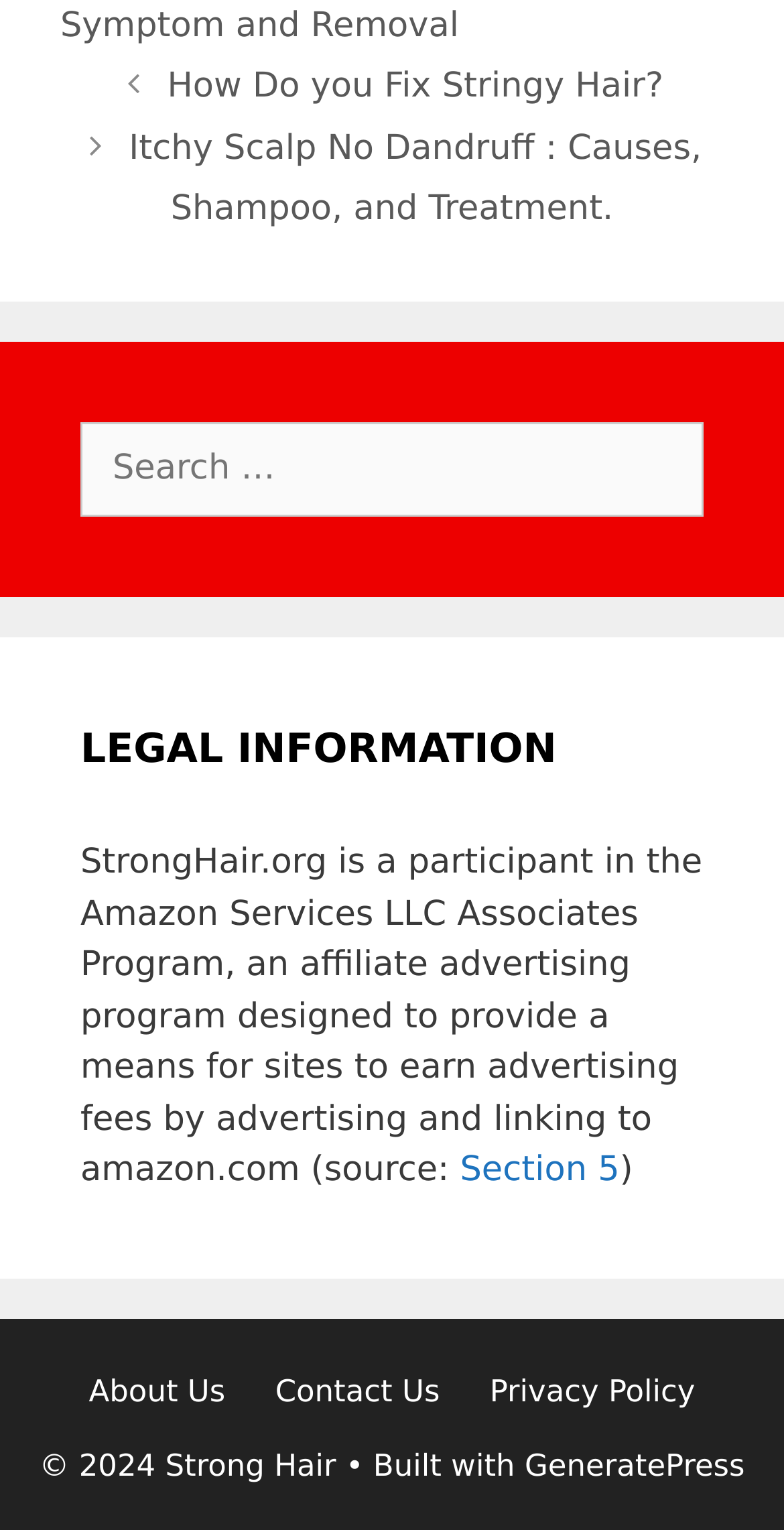What is the name of the affiliate program mentioned?
Relying on the image, give a concise answer in one word or a brief phrase.

Amazon Services LLC Associates Program